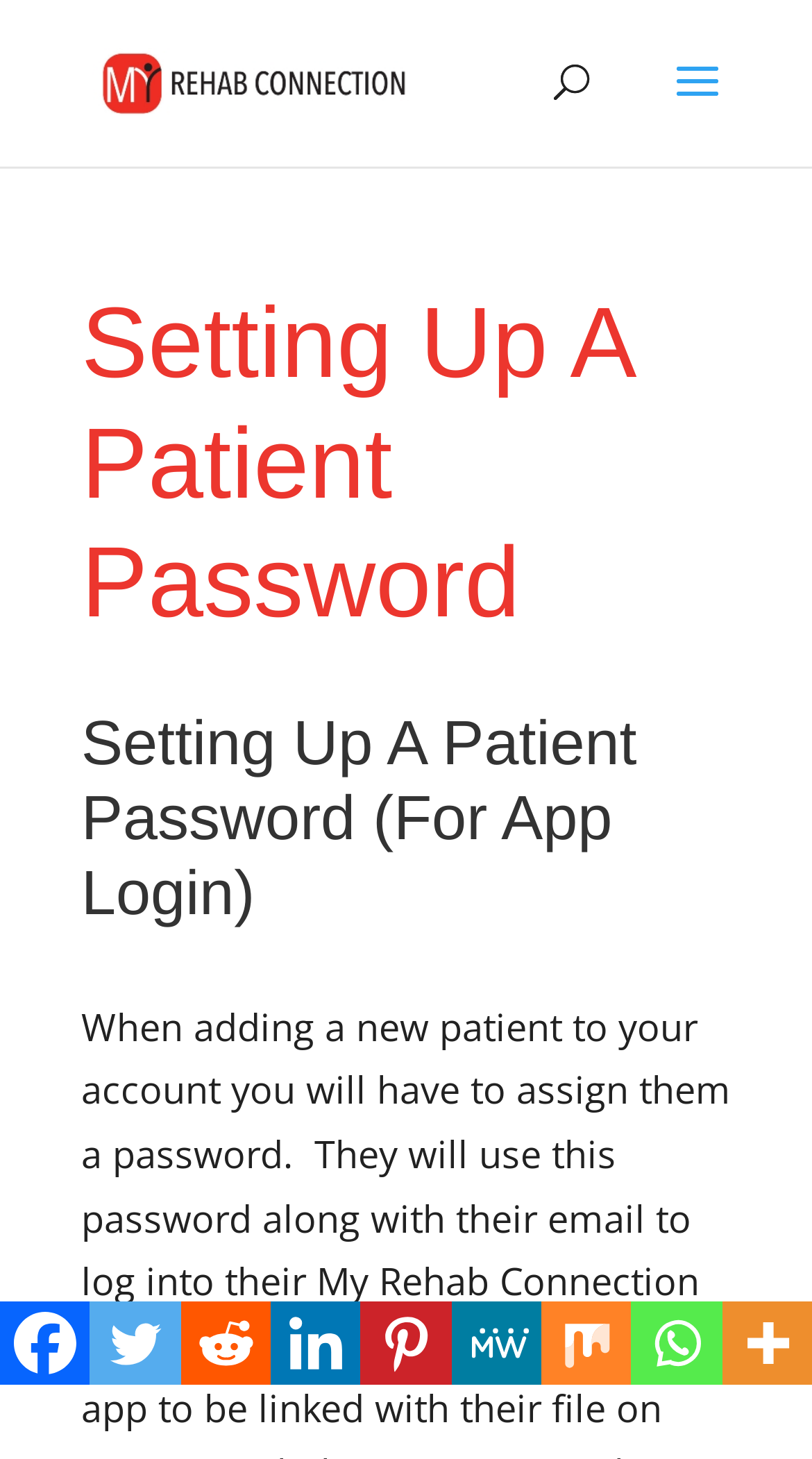Reply to the question with a brief word or phrase: What is the text of the first heading?

Setting Up A Patient Password